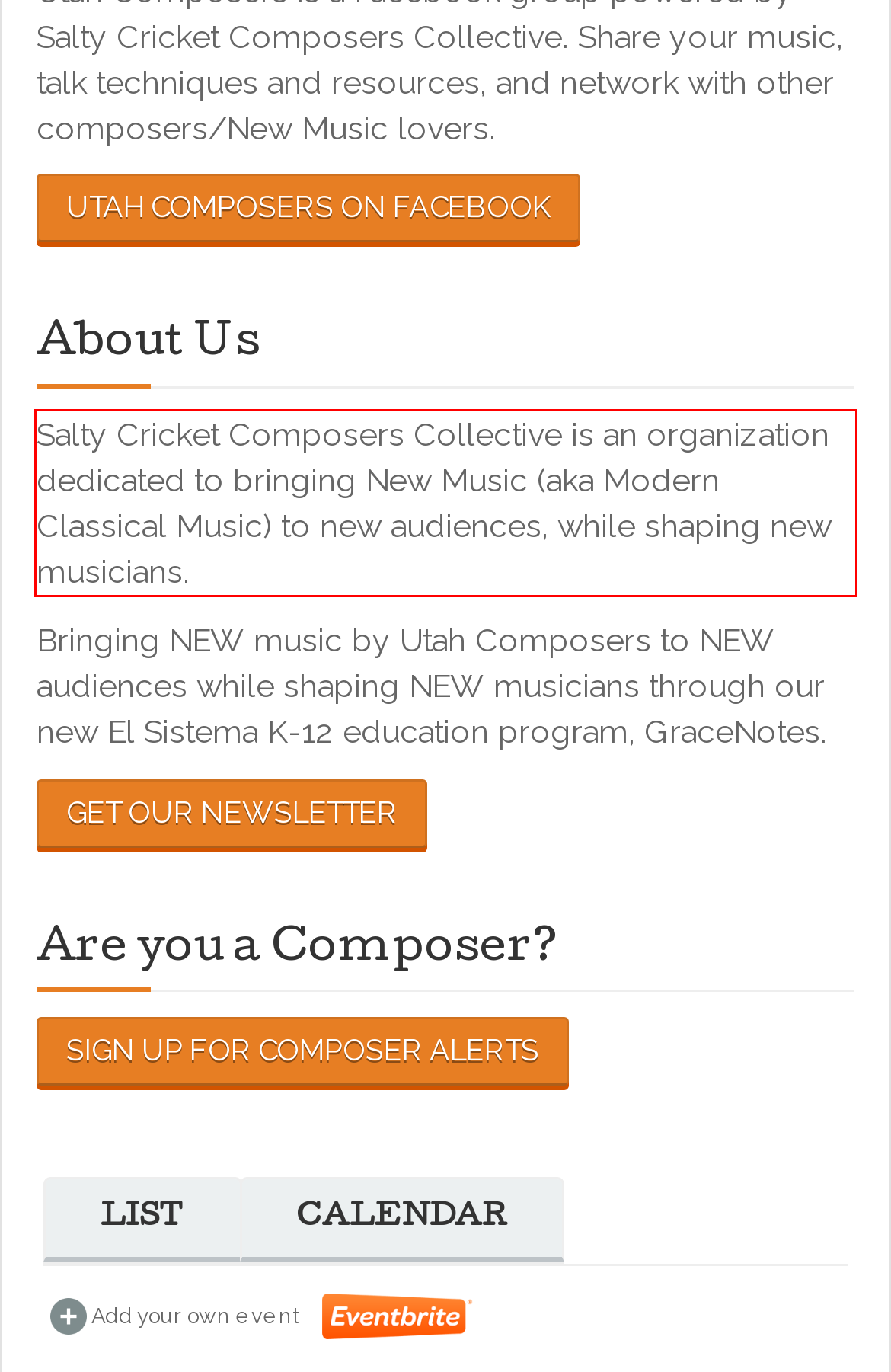Given the screenshot of the webpage, identify the red bounding box, and recognize the text content inside that red bounding box.

Salty Cricket Composers Collective is an organization dedicated to bringing New Music (aka Modern Classical Music) to new audiences, while shaping new musicians.